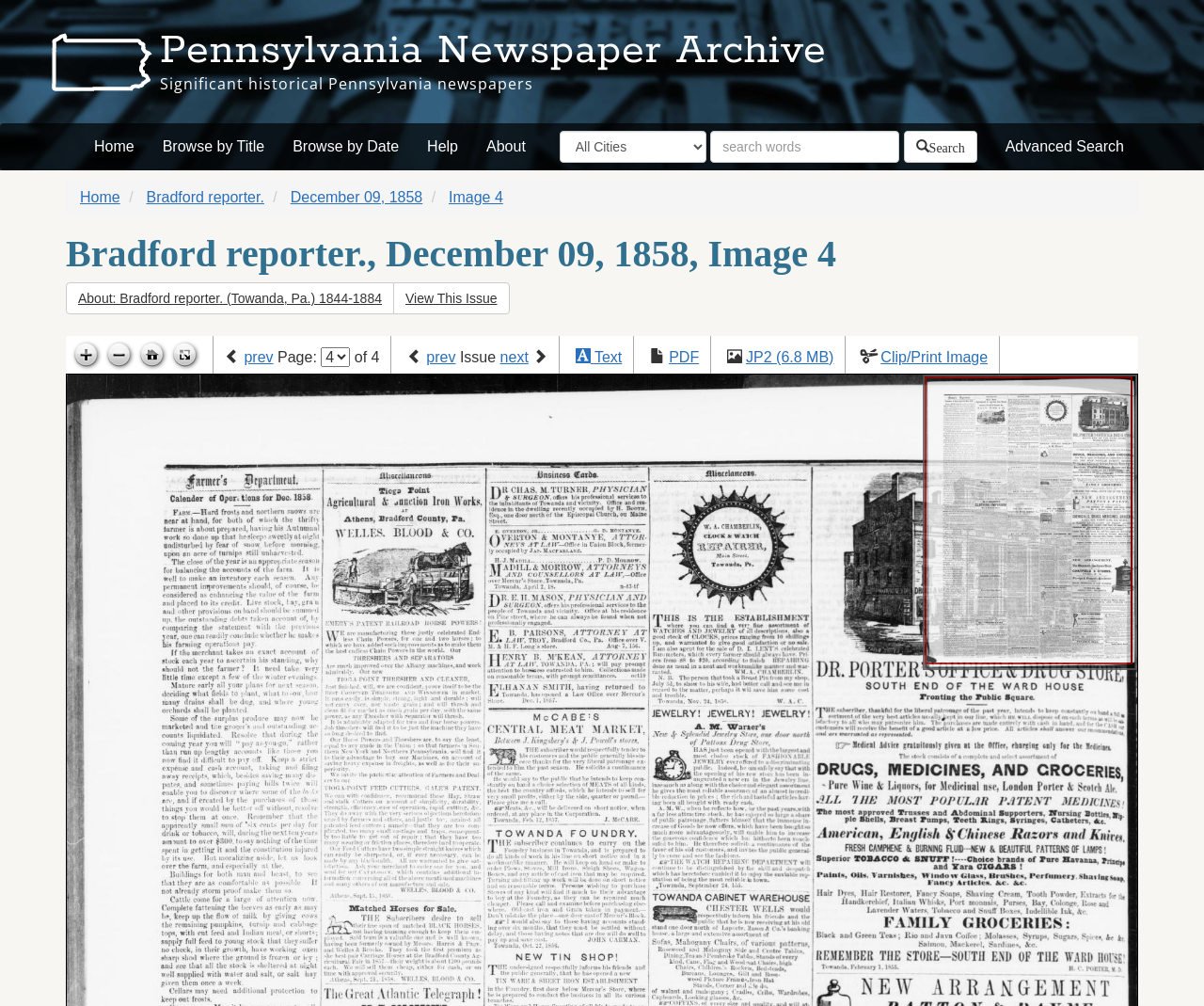Give an extensive and precise description of the webpage.

This webpage is an interactive archive of historically significant periodicals from Pennsylvania. At the top, there is a heading that reads "Pennsylvania Newspaper Archive" followed by a brief description "Significant historical Pennsylvania newspapers". Below this, there are five links: "Home", "Browse by Title", "Browse by Date", "Help", and "About", which are aligned horizontally. 

To the right of these links, there is a search bar with a combobox to select a city and a textbox to enter search words. A button with no label is located to the right of the search bar. 

Below the search bar, there are five more links: "Home", "Bradford reporter.", "December 09, 1858", "Image 4", which are aligned horizontally. 

A large heading "Bradford reporter., December 09, 1858, Image 4" is located below these links. Under this heading, there are two buttons: "About: Bradford reporter. (Towanda, Pa.) 1844-1884" and "View This Issue". 

On the top-right corner, there are four icons: "Zoom in", "Zoom out", "Go home", and "Toggle full page", each with a corresponding image. 

Below these icons, there are navigation links to move between pages, including "prev", "Page:", a combobox to select a page, "of 4", "next", and "Issue". 

Further down, there are links to view the issue in different formats: "Text", "PDF", "JP2 (6.8 MB)", and "Clip/Print Image". 

The main content of the webpage is an interactive canvas that takes up most of the page, allowing users to view and interact with the historical newspaper image.